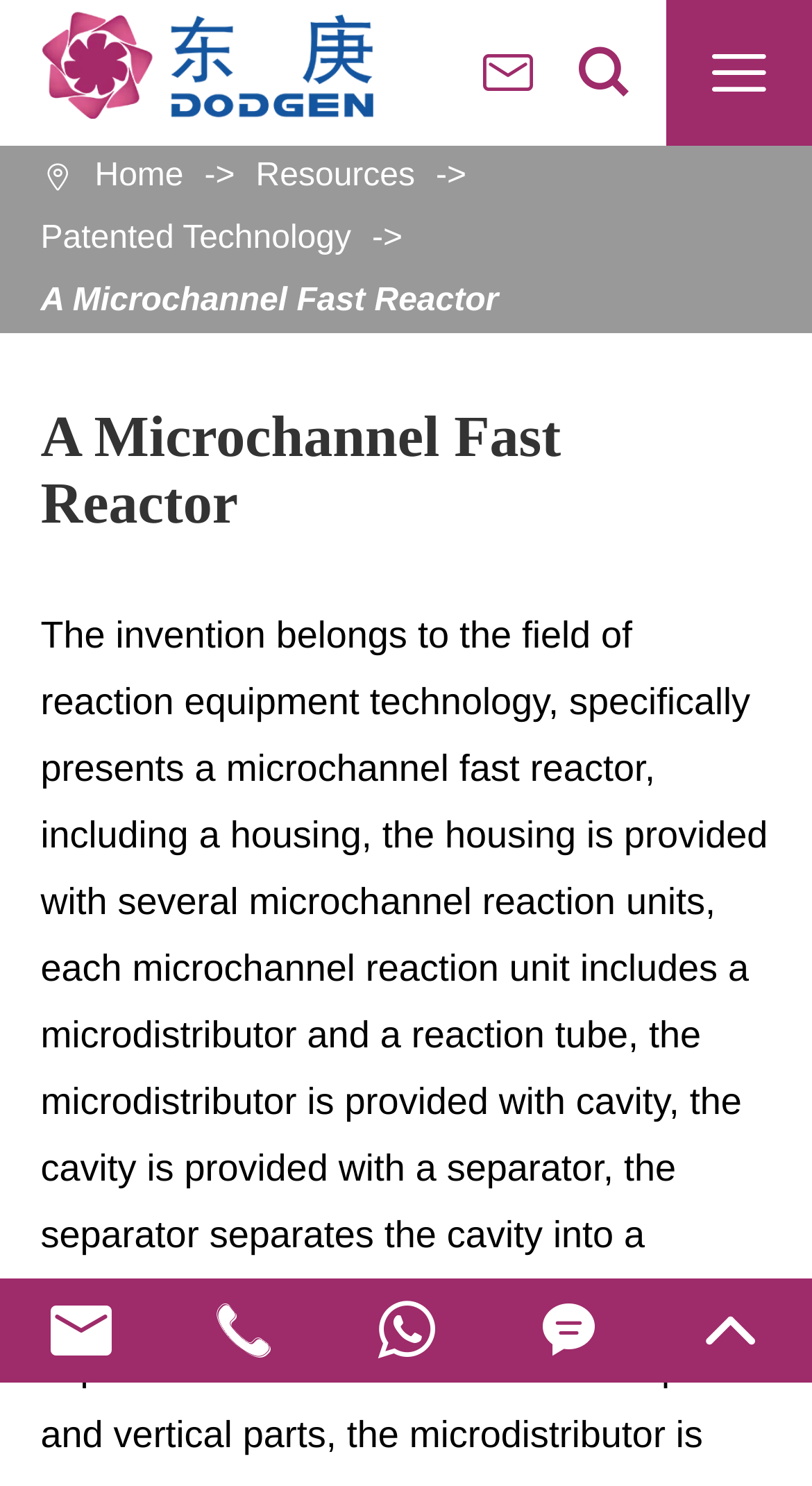Determine the bounding box coordinates for the clickable element required to fulfill the instruction: "go to previous post". Provide the coordinates as four float numbers between 0 and 1, i.e., [left, top, right, bottom].

None